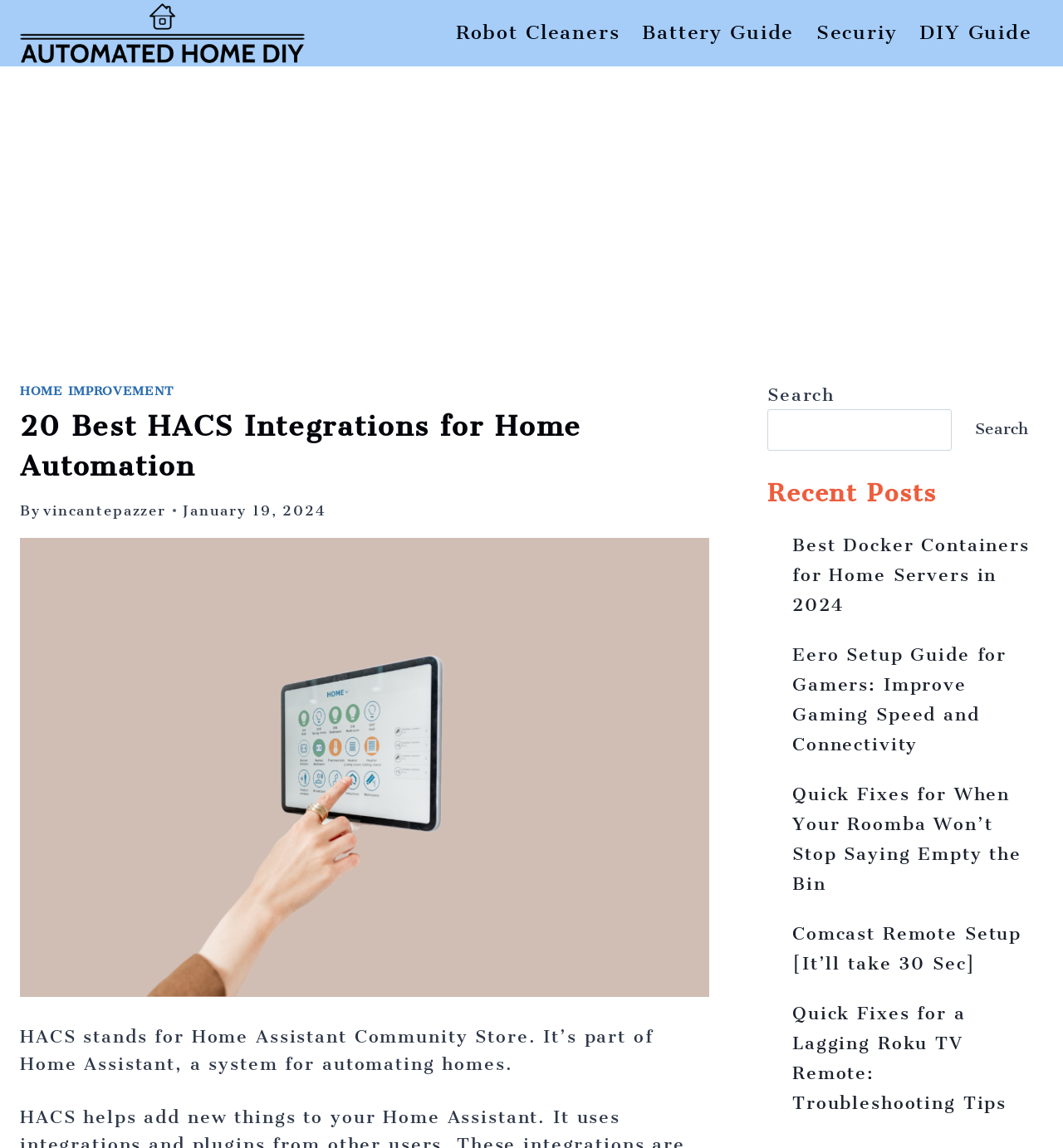Identify the bounding box coordinates of the clickable region necessary to fulfill the following instruction: "Read the article about Best Docker Containers for Home Servers in 2024". The bounding box coordinates should be four float numbers between 0 and 1, i.e., [left, top, right, bottom].

[0.745, 0.466, 0.969, 0.536]